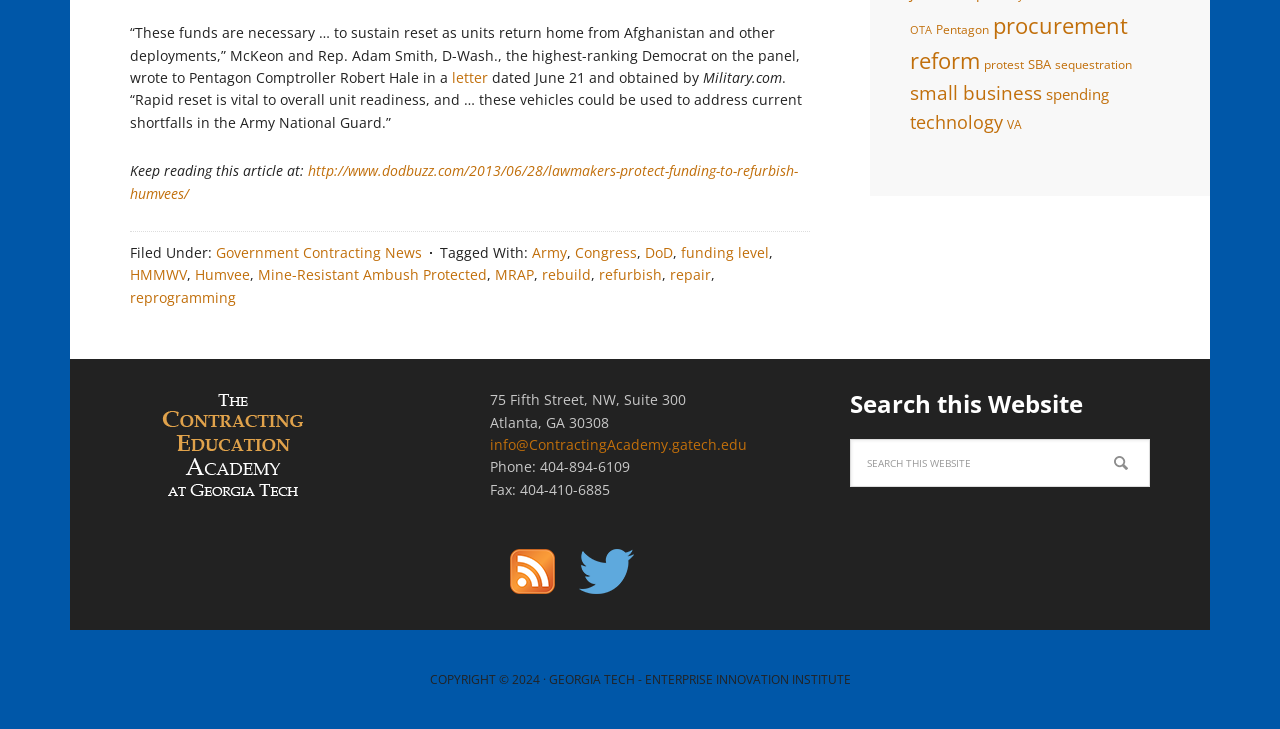Determine the bounding box for the UI element as described: "Government Contracting News". The coordinates should be represented as four float numbers between 0 and 1, formatted as [left, top, right, bottom].

[0.169, 0.333, 0.33, 0.359]